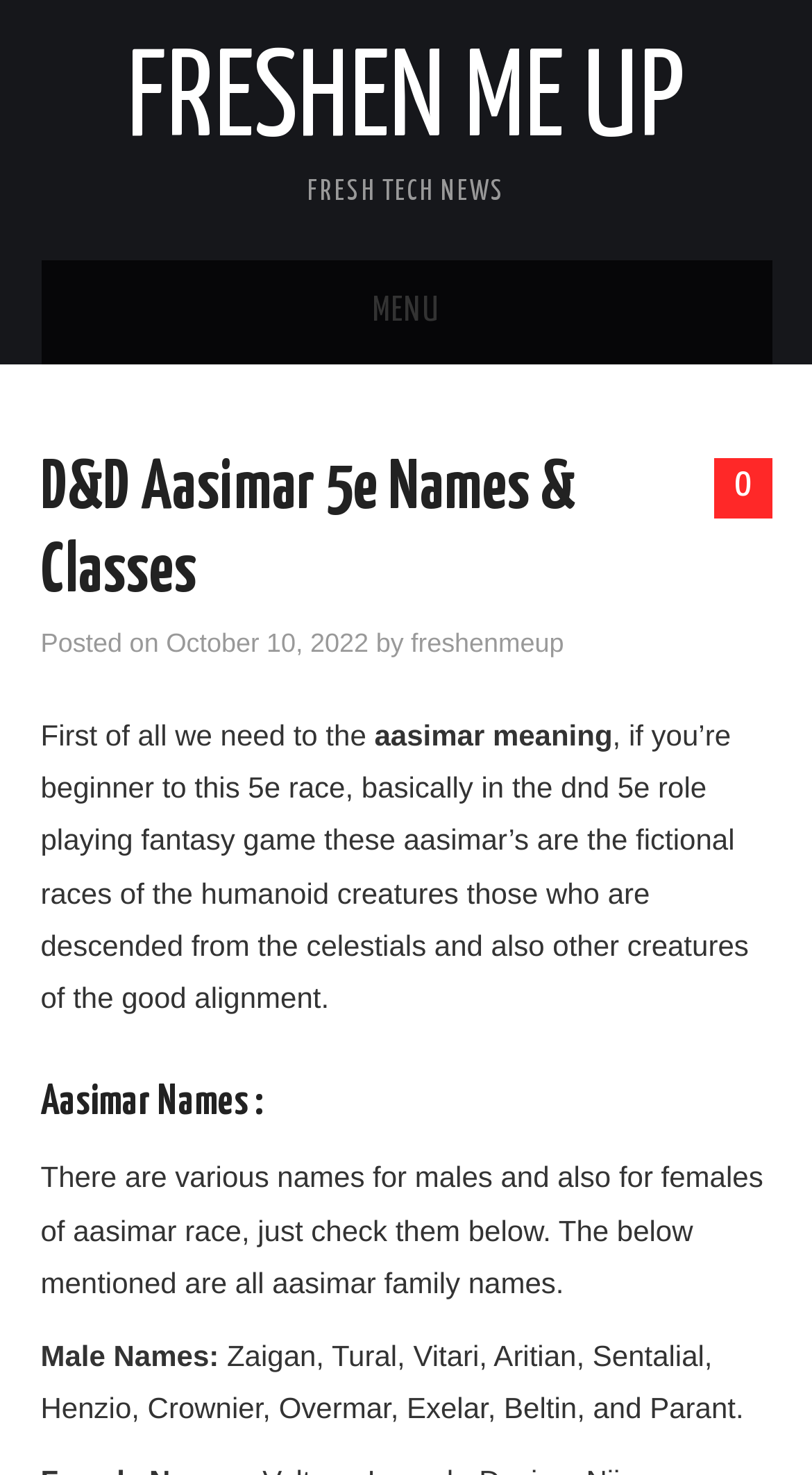Based on the image, provide a detailed and complete answer to the question: 
What is the name of the author of the article?

I found the name of the author of the article by looking at the text 'by' followed by a link with the author's name 'freshenmeup'.